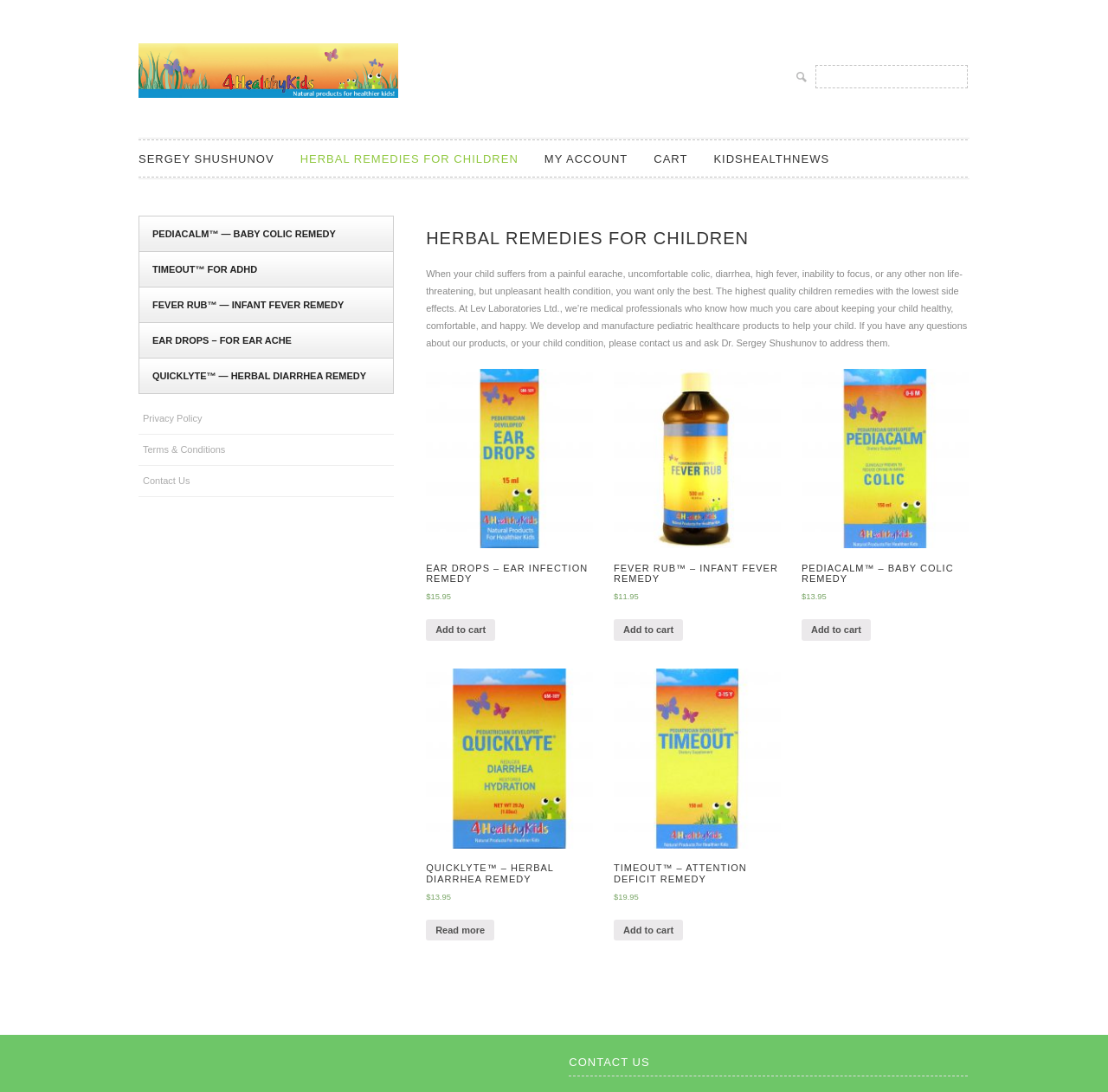What types of health conditions are addressed on this website?
Refer to the image and answer the question using a single word or phrase.

Ear infection, fever, colic, diarrhea, ADHD